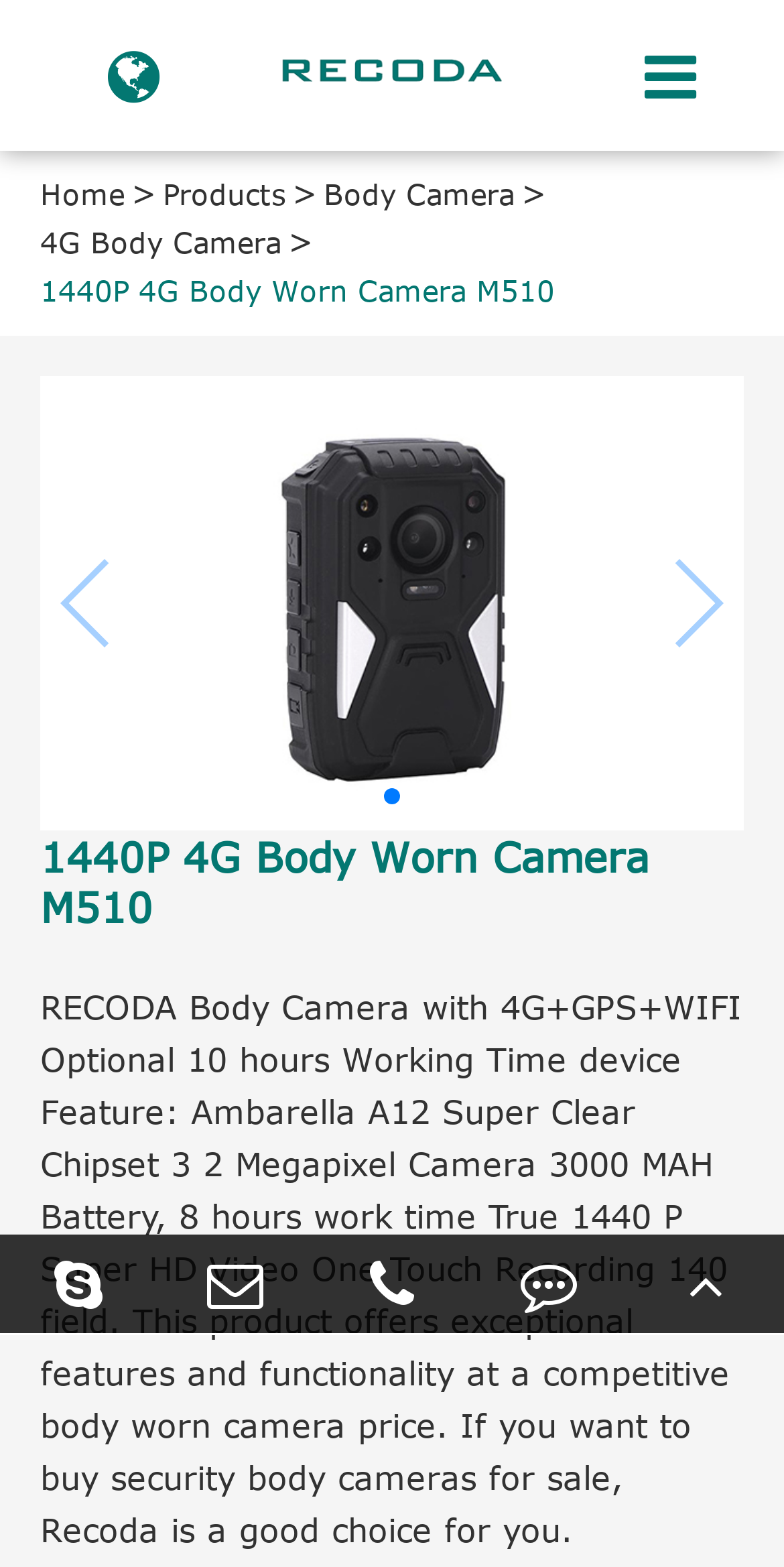Show me the bounding box coordinates of the clickable region to achieve the task as per the instruction: "Click the 'Home' link".

[0.051, 0.109, 0.159, 0.14]